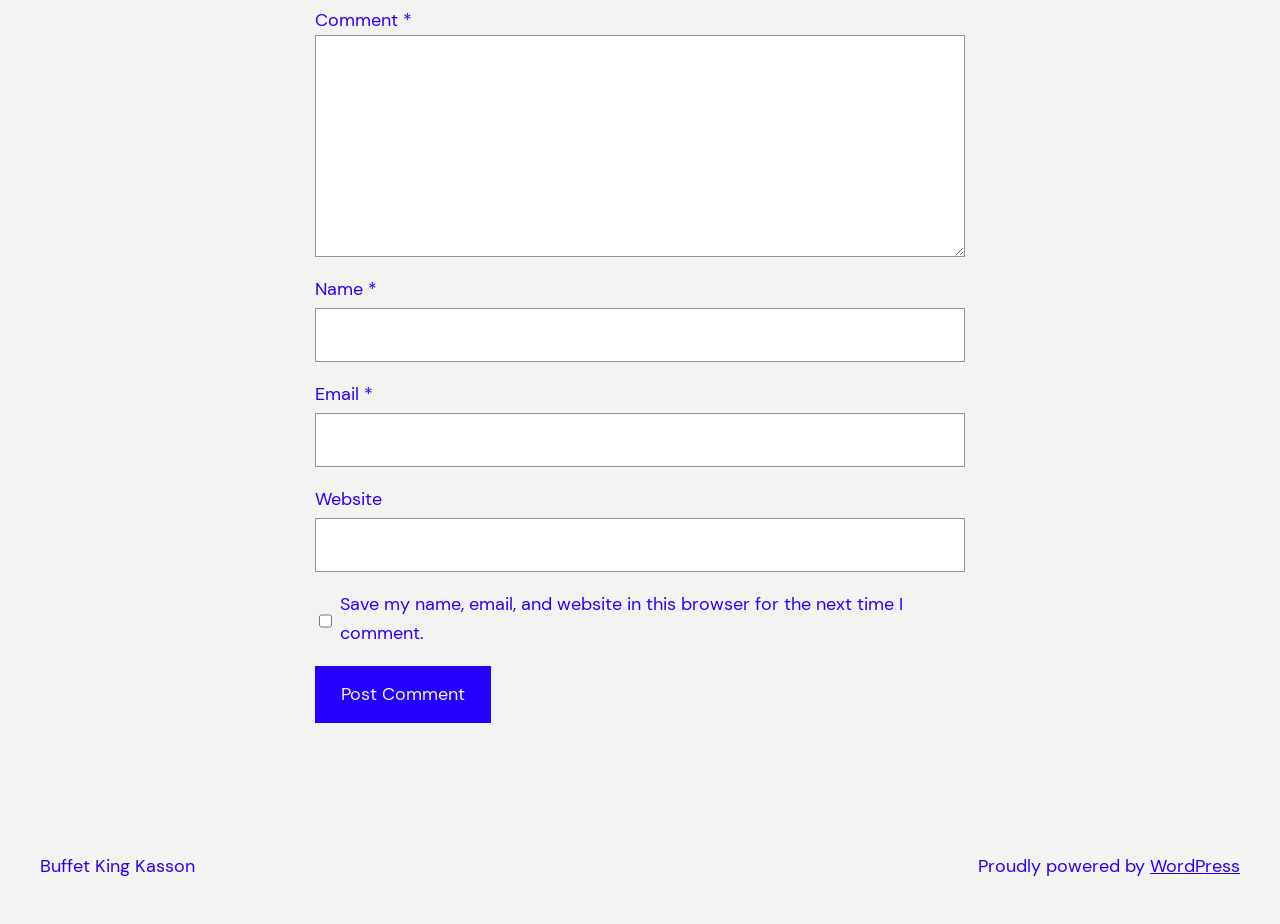Locate the bounding box coordinates of the area where you should click to accomplish the instruction: "Click on 'Spiritual Counseling' link".

None